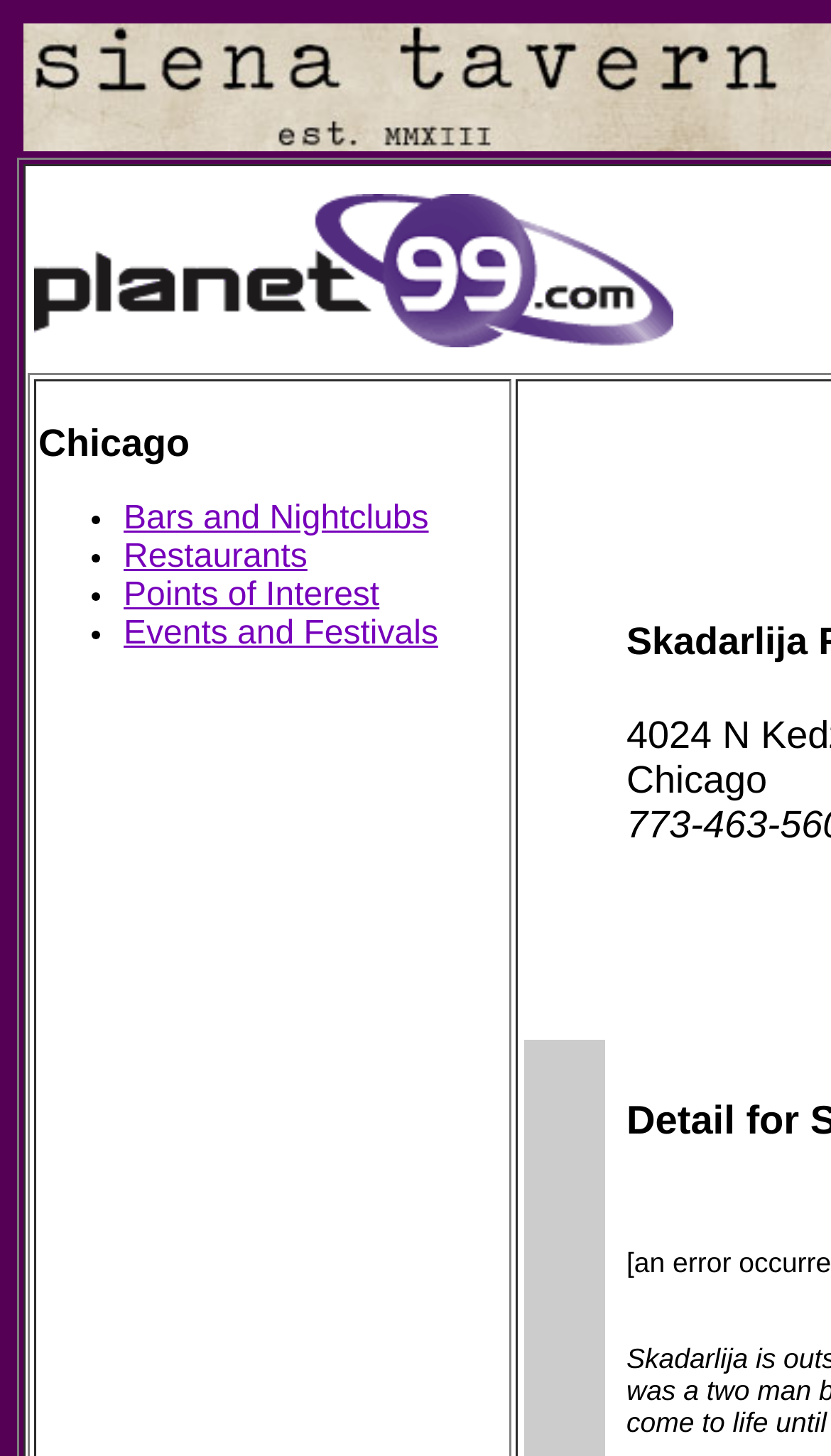What is the website's domain name?
Answer the question with a detailed and thorough explanation.

I found the website's domain name by looking at the top-left corner of the webpage, where I saw a link with the text 'planet99.com'.